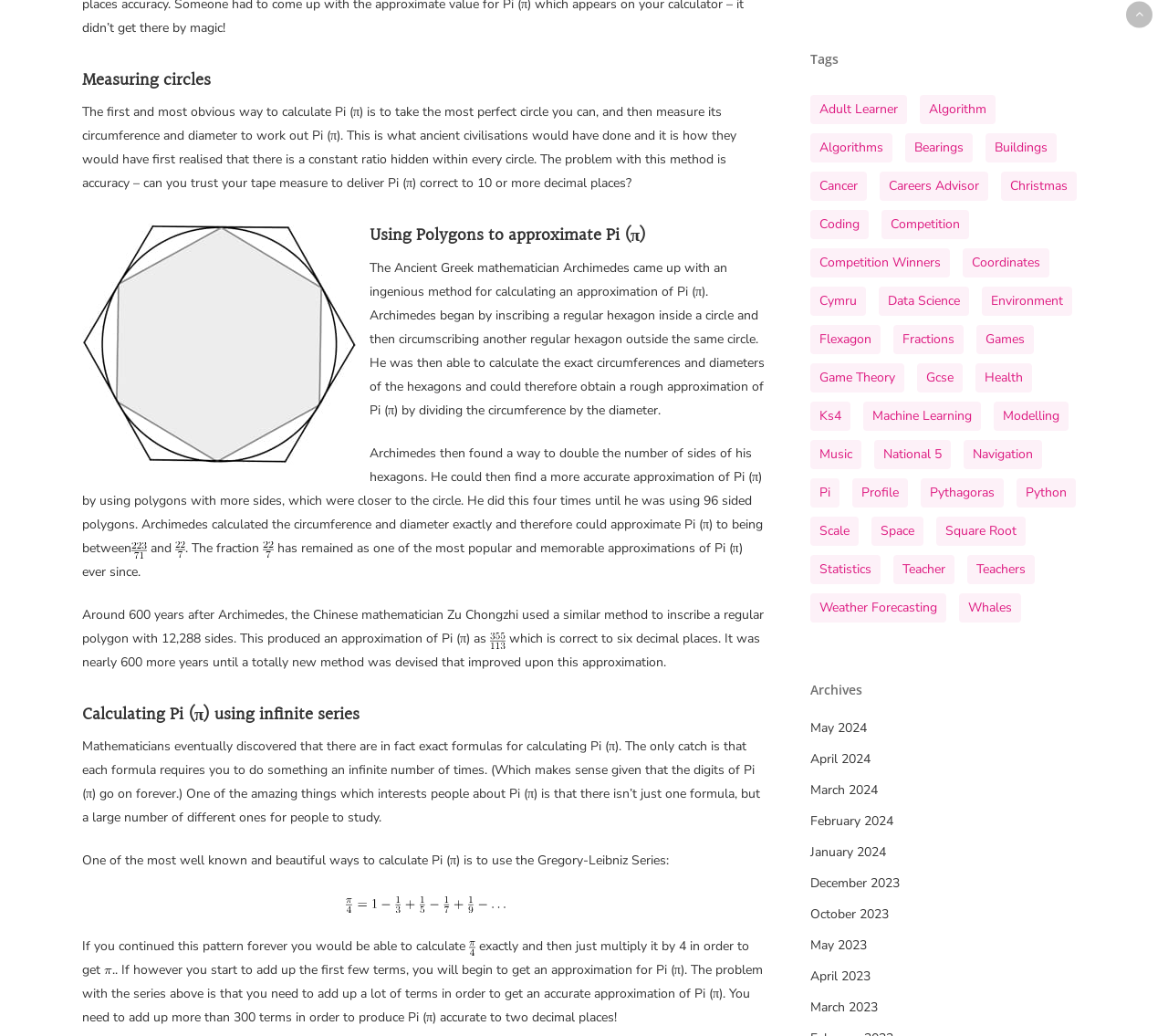What is the first method to calculate Pi?
Please look at the screenshot and answer in one word or a short phrase.

Measuring circles